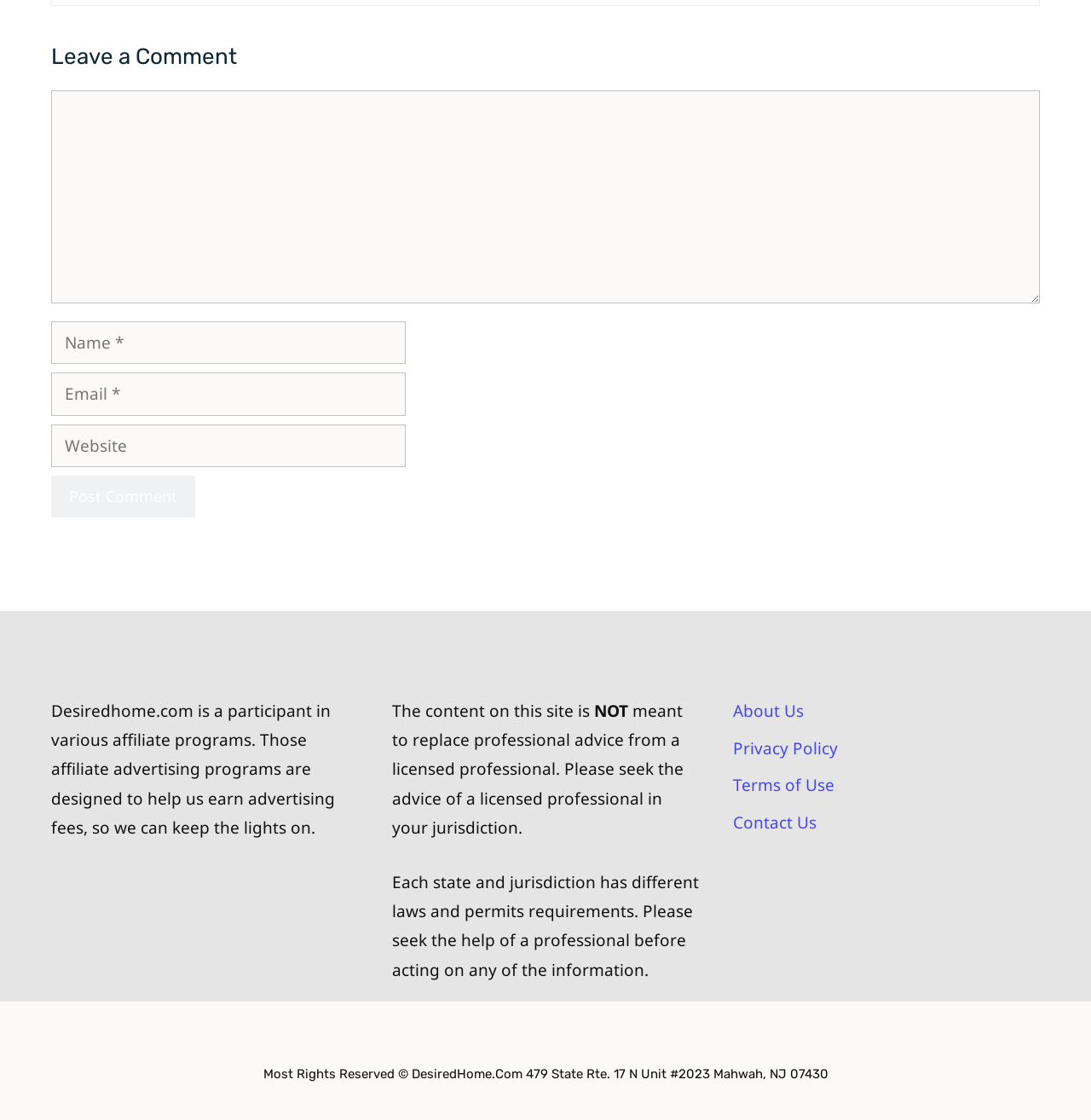What is the name of the company that owns this website?
Please provide an in-depth and detailed response to the question.

The company name is mentioned in the footer section of the website, along with the address and copyright information.